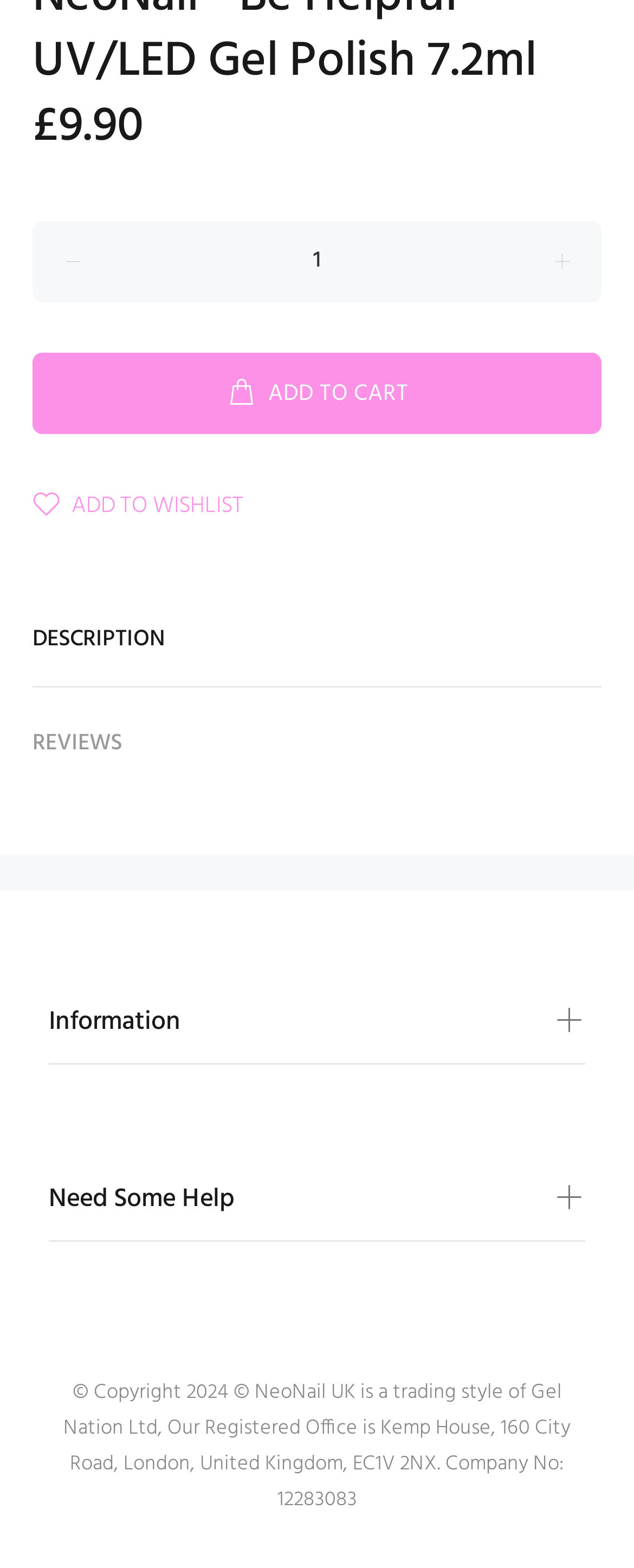Extract the bounding box coordinates for the UI element described as: "input value="1" name="quantity" value="1"".

[0.051, 0.14, 0.949, 0.192]